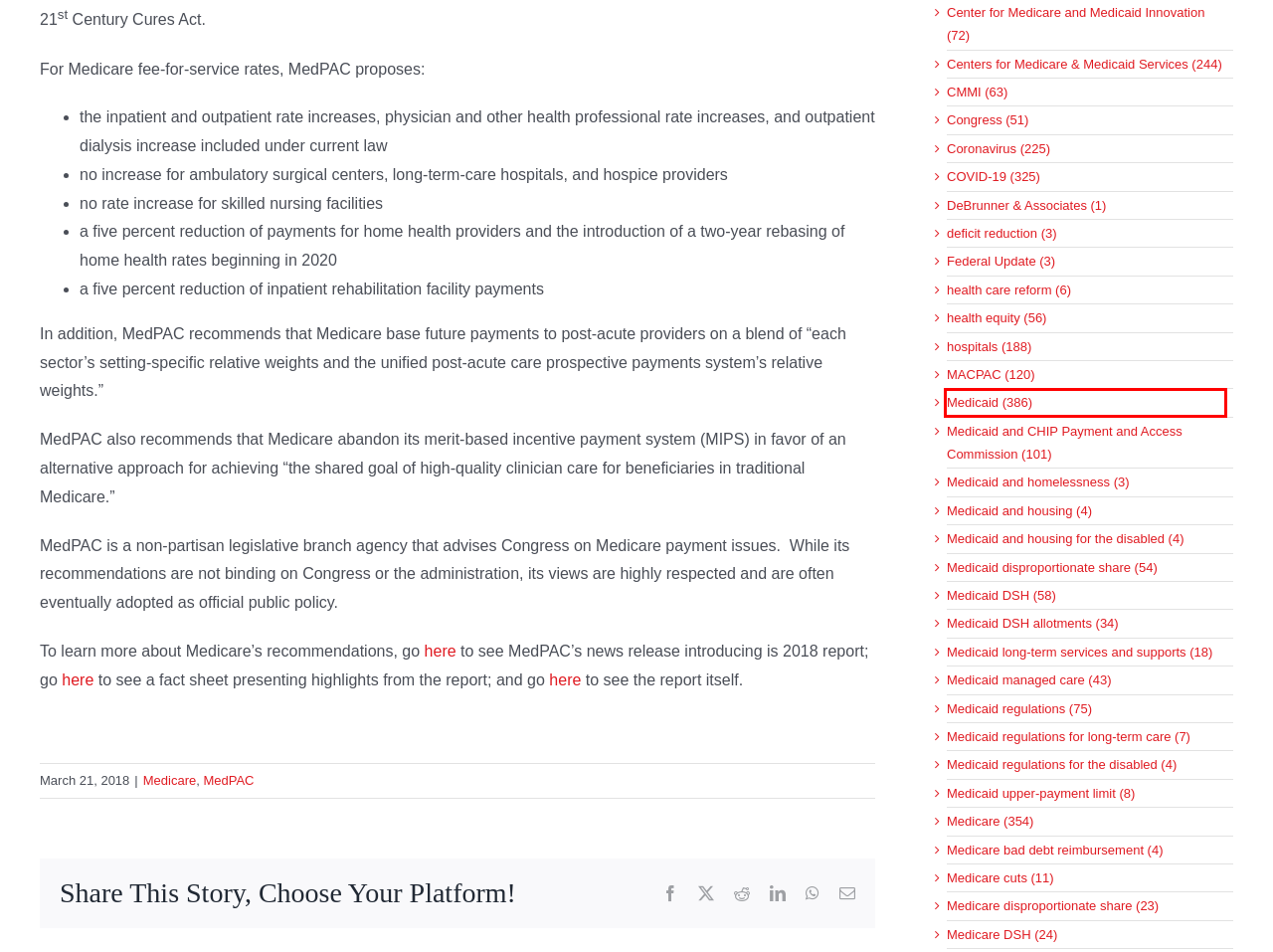Given a screenshot of a webpage with a red bounding box highlighting a UI element, choose the description that best corresponds to the new webpage after clicking the element within the red bounding box. Here are your options:
A. Medicaid managed care – DeBrunner & Associates
B. deficit reduction – DeBrunner & Associates
C. Medicaid – DeBrunner & Associates
D. COVID-19 – DeBrunner & Associates
E. DeBrunner & Associates – DeBrunner & Associates
F. hospitals – DeBrunner & Associates
G. health care reform – DeBrunner & Associates
H. Centers for Medicare & Medicaid Services – DeBrunner & Associates

C